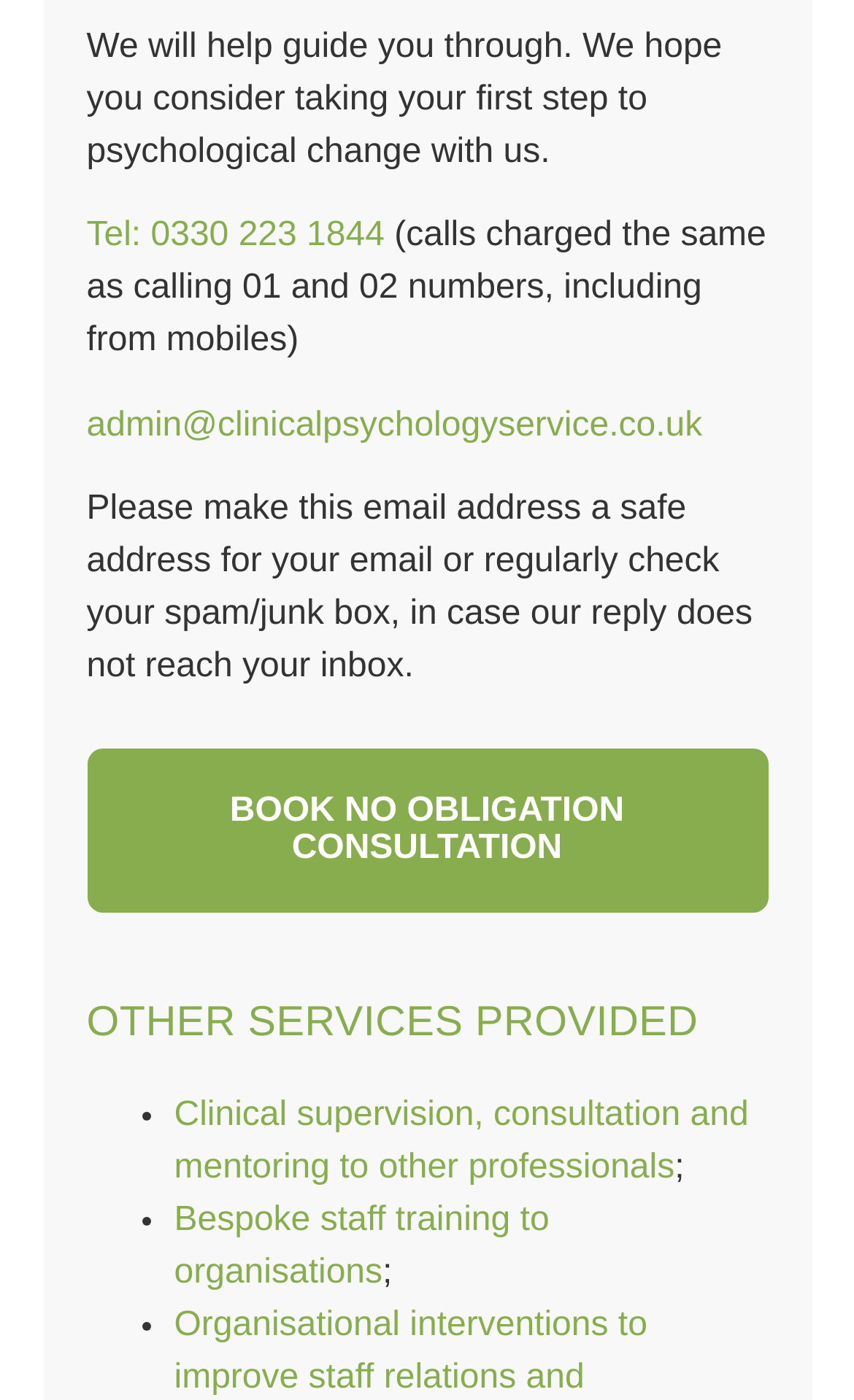What is the phone number to contact?
From the details in the image, provide a complete and detailed answer to the question.

The phone number can be found in the link 'Tel: 0330 223 1844' which is located at the top of the webpage, below the introductory text.